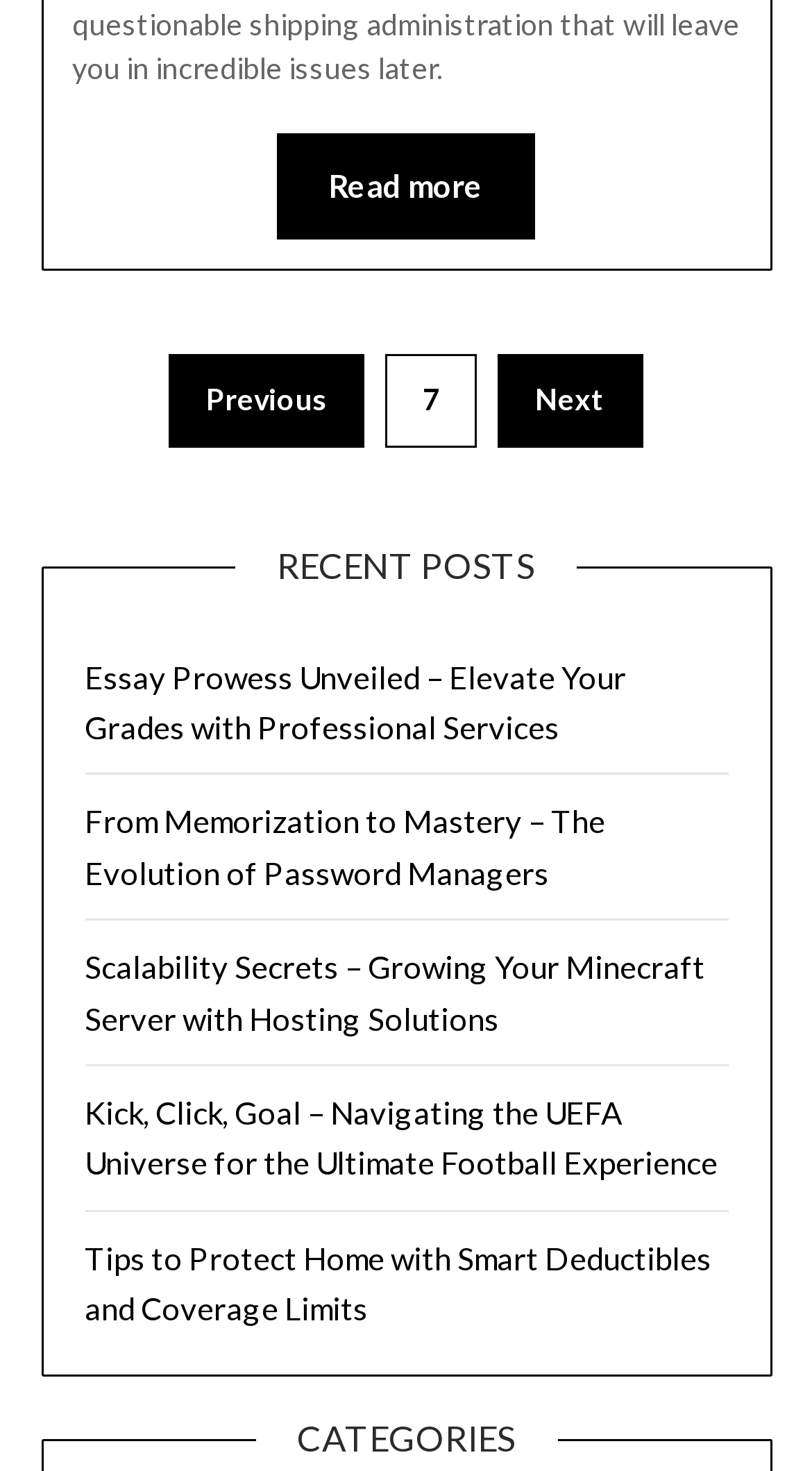Pinpoint the bounding box coordinates of the clickable element to carry out the following instruction: "Go to previous page."

[0.208, 0.241, 0.449, 0.304]